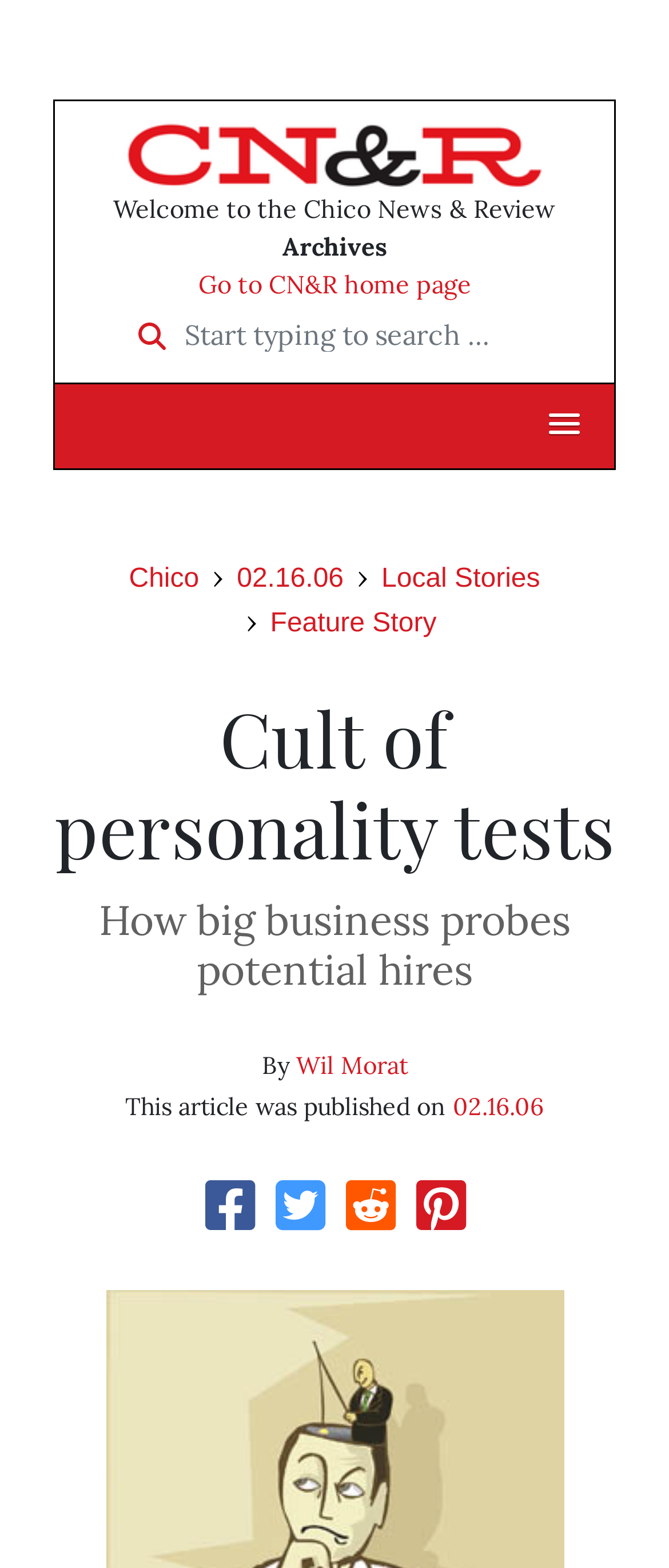What is the name of the publication?
Based on the visual content, answer with a single word or a brief phrase.

Chico News & Review